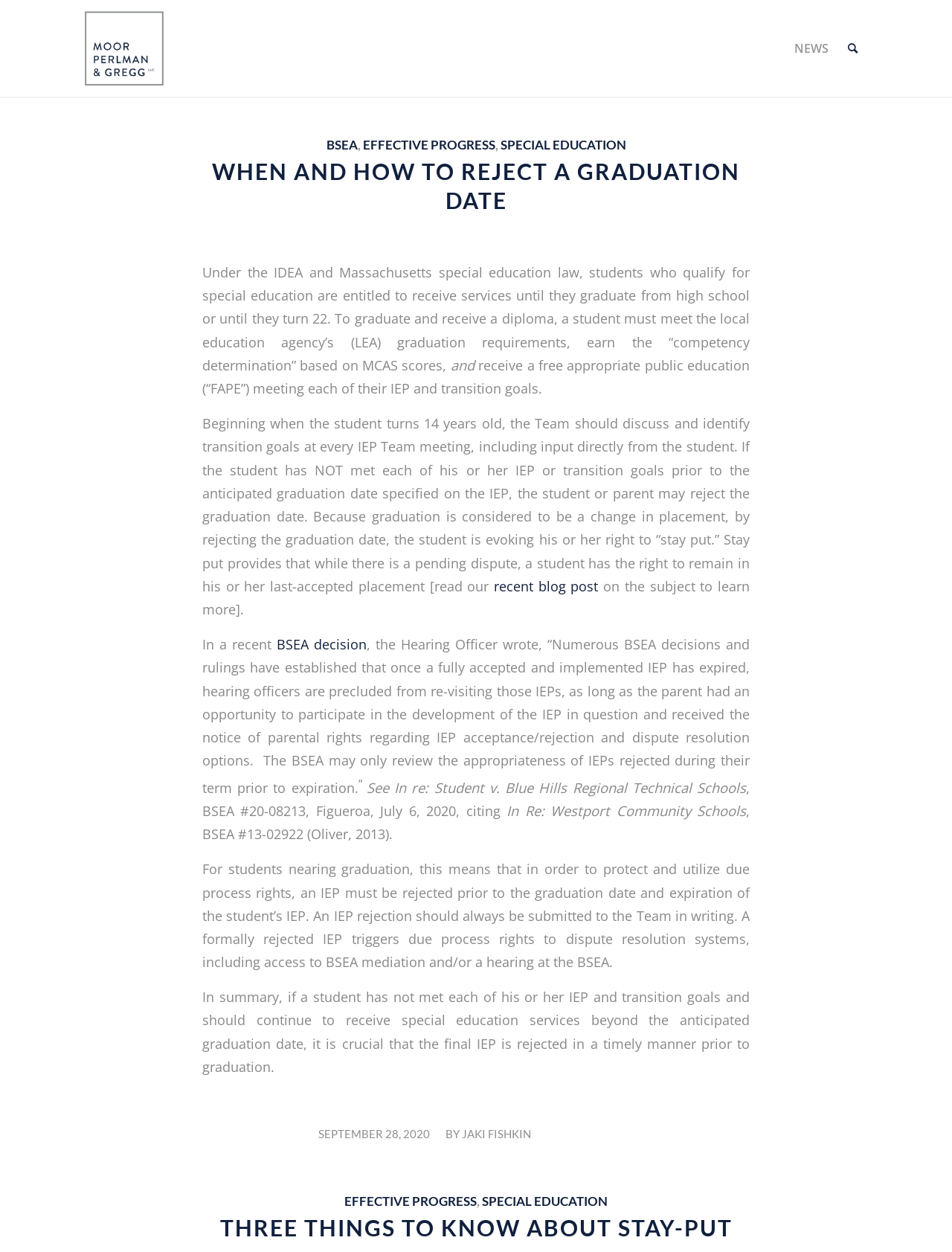Please determine the bounding box coordinates of the section I need to click to accomplish this instruction: "Click on NEWS".

[0.824, 0.0, 0.88, 0.077]